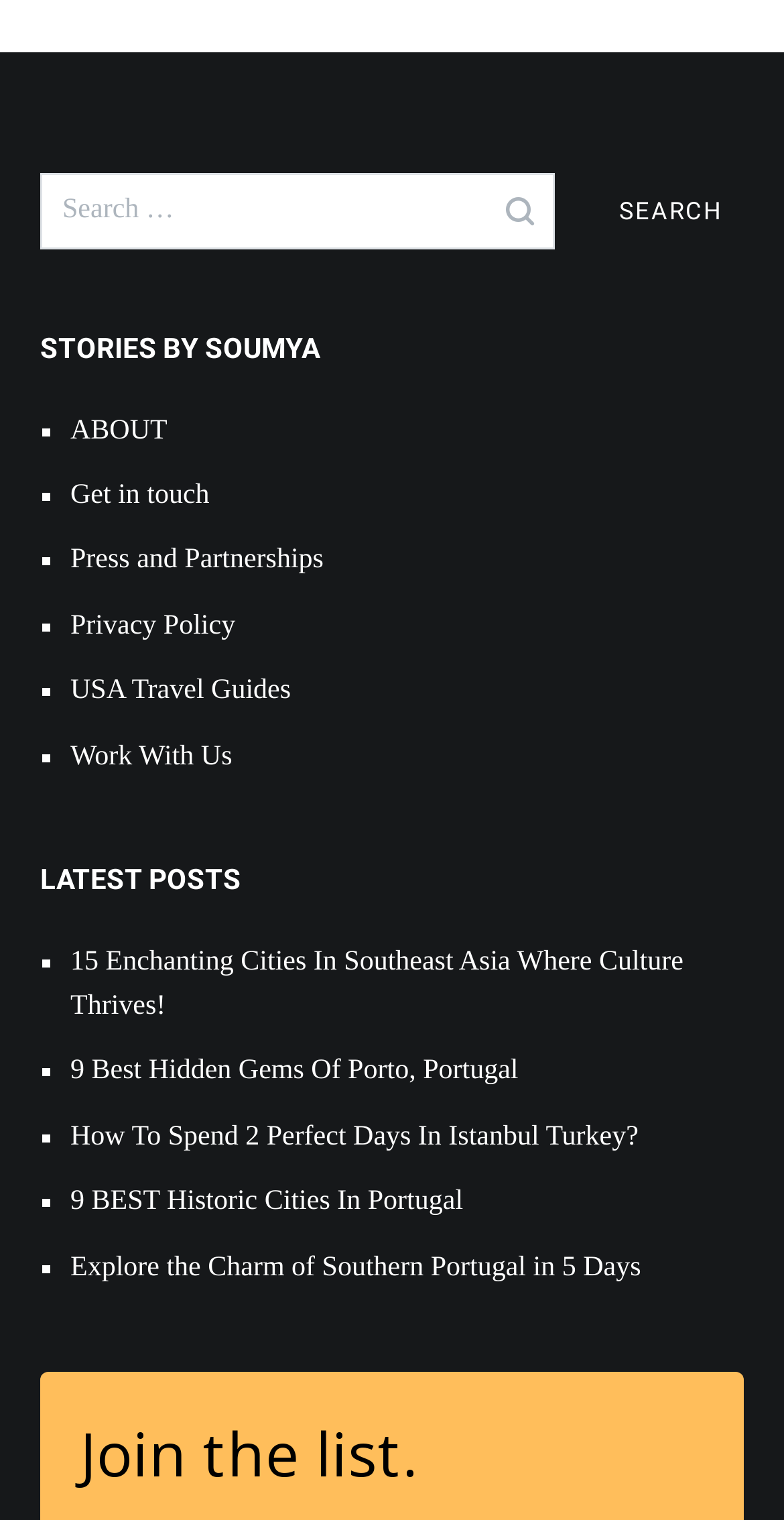What is the purpose of the 'Join the list' section?
Please provide an in-depth and detailed response to the question.

The 'Join the list' section is located at the bottom of the webpage and appears to be a call-to-action for users to subscribe to a newsletter or mailing list. This is likely used to keep users informed about new travel stories, articles, or updates on the website.